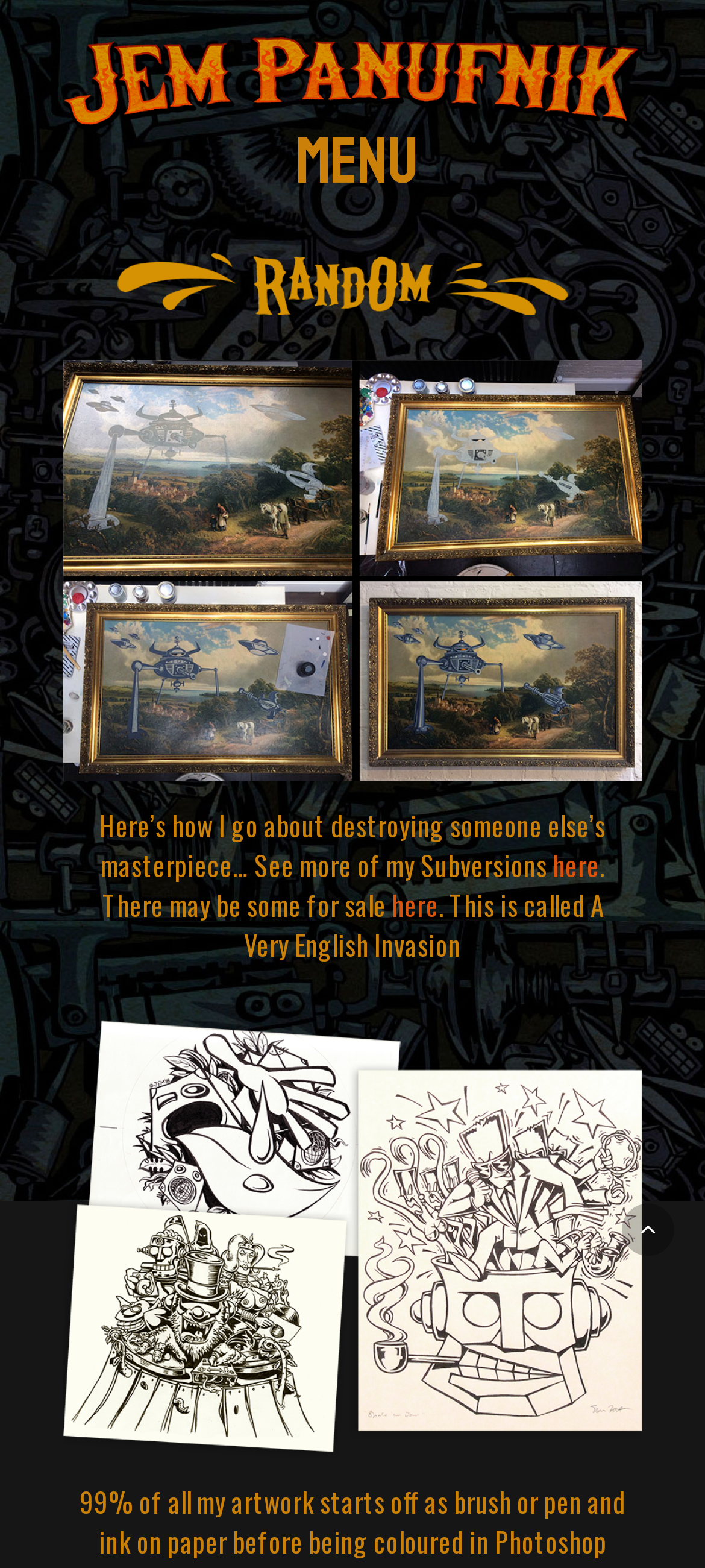Provide the bounding box coordinates of the HTML element this sentence describes: "here". The bounding box coordinates consist of four float numbers between 0 and 1, i.e., [left, top, right, bottom].

[0.555, 0.565, 0.622, 0.59]